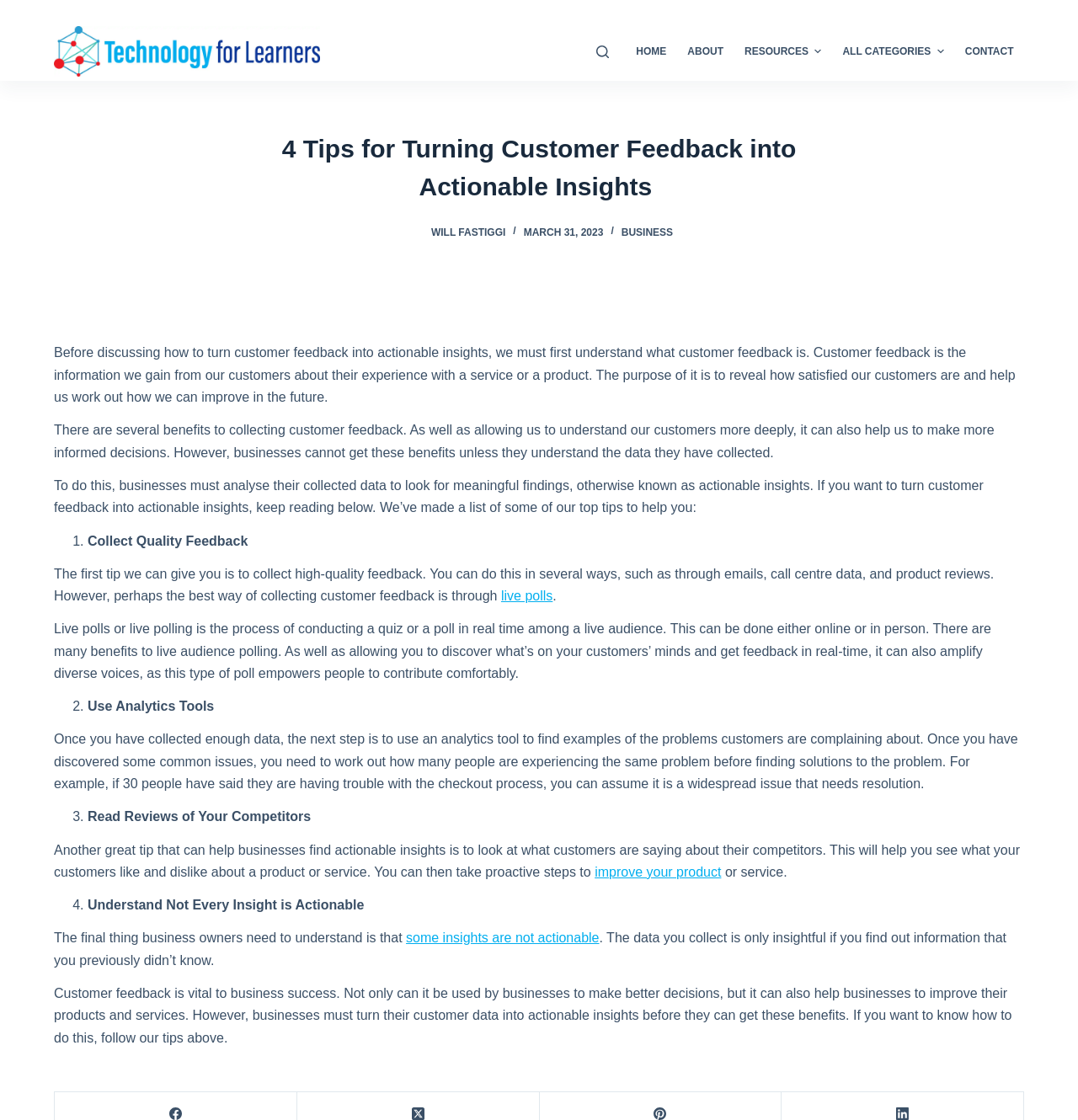Review the image closely and give a comprehensive answer to the question: What should businesses do with common issues found through analytics tools?

Once businesses have discovered common issues through analytics tools, they need to work out how many people are experiencing the same problem before finding solutions to the problem, as mentioned in the example of the checkout process issue.